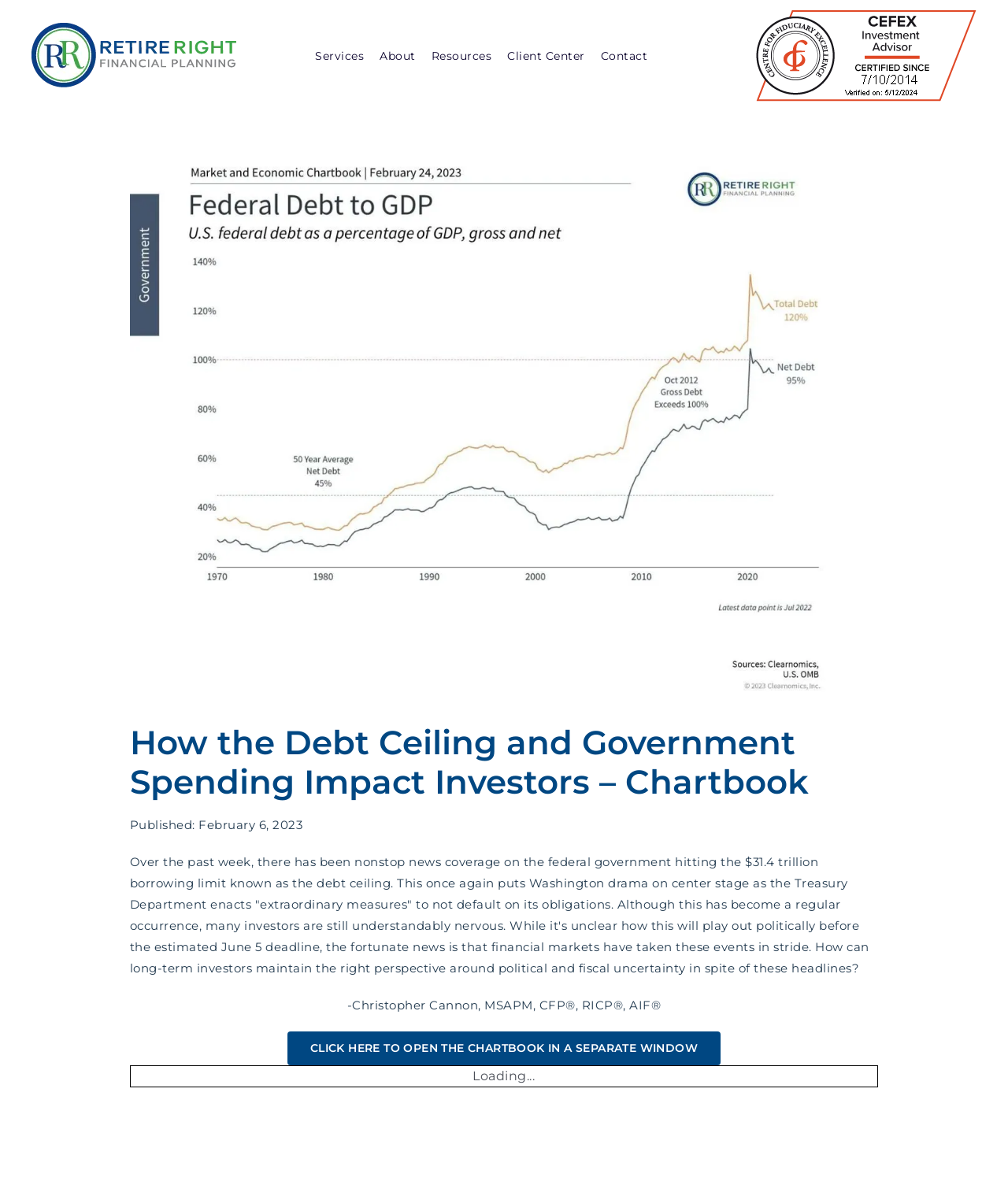Specify the bounding box coordinates of the area to click in order to execute this command: 'Go to Services'. The coordinates should consist of four float numbers ranging from 0 to 1, and should be formatted as [left, top, right, bottom].

[0.313, 0.028, 0.377, 0.065]